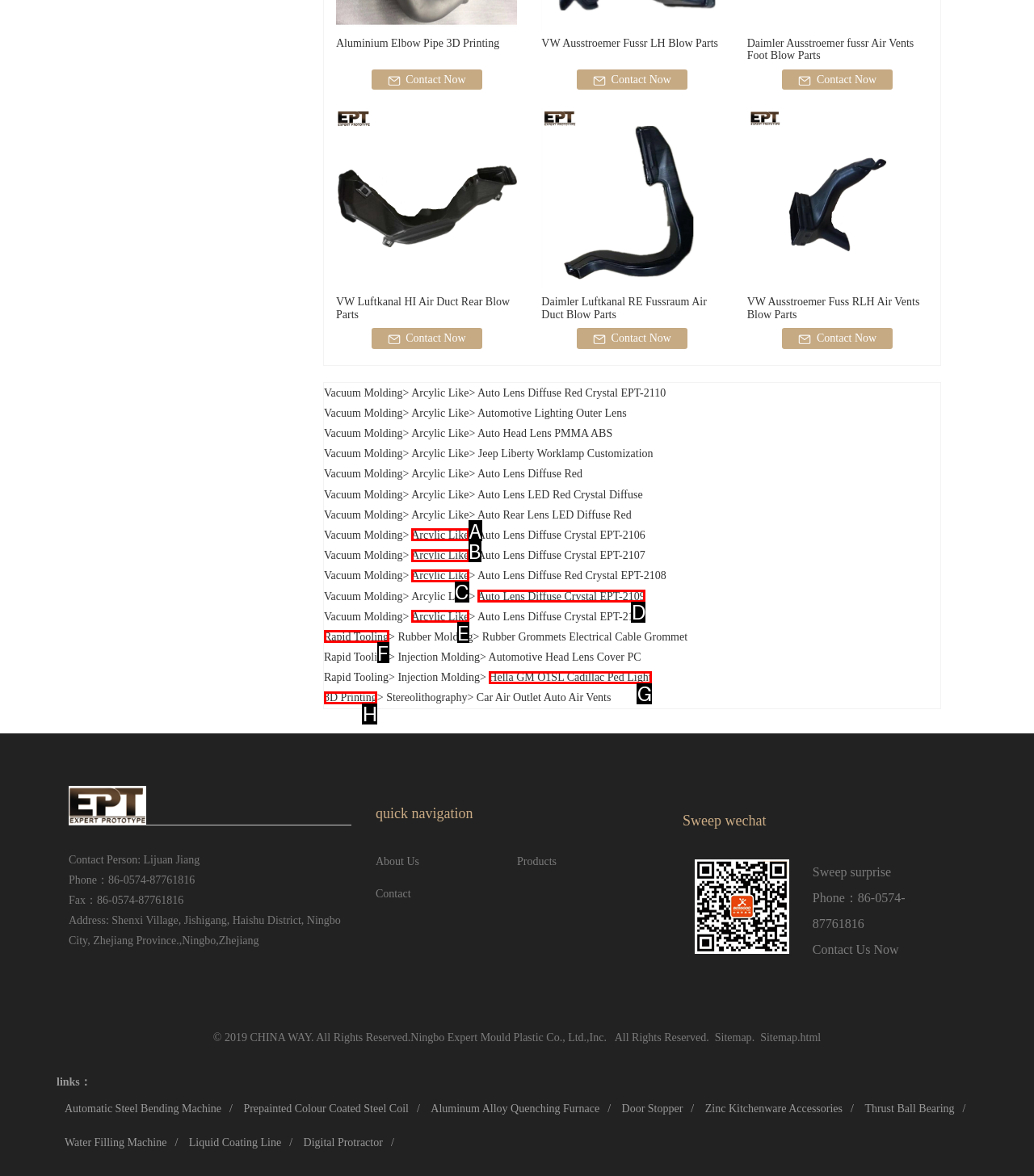Select the option that matches the description: Auto Lens Diffuse Crystal EPT-2109. Answer with the letter of the correct option directly.

D